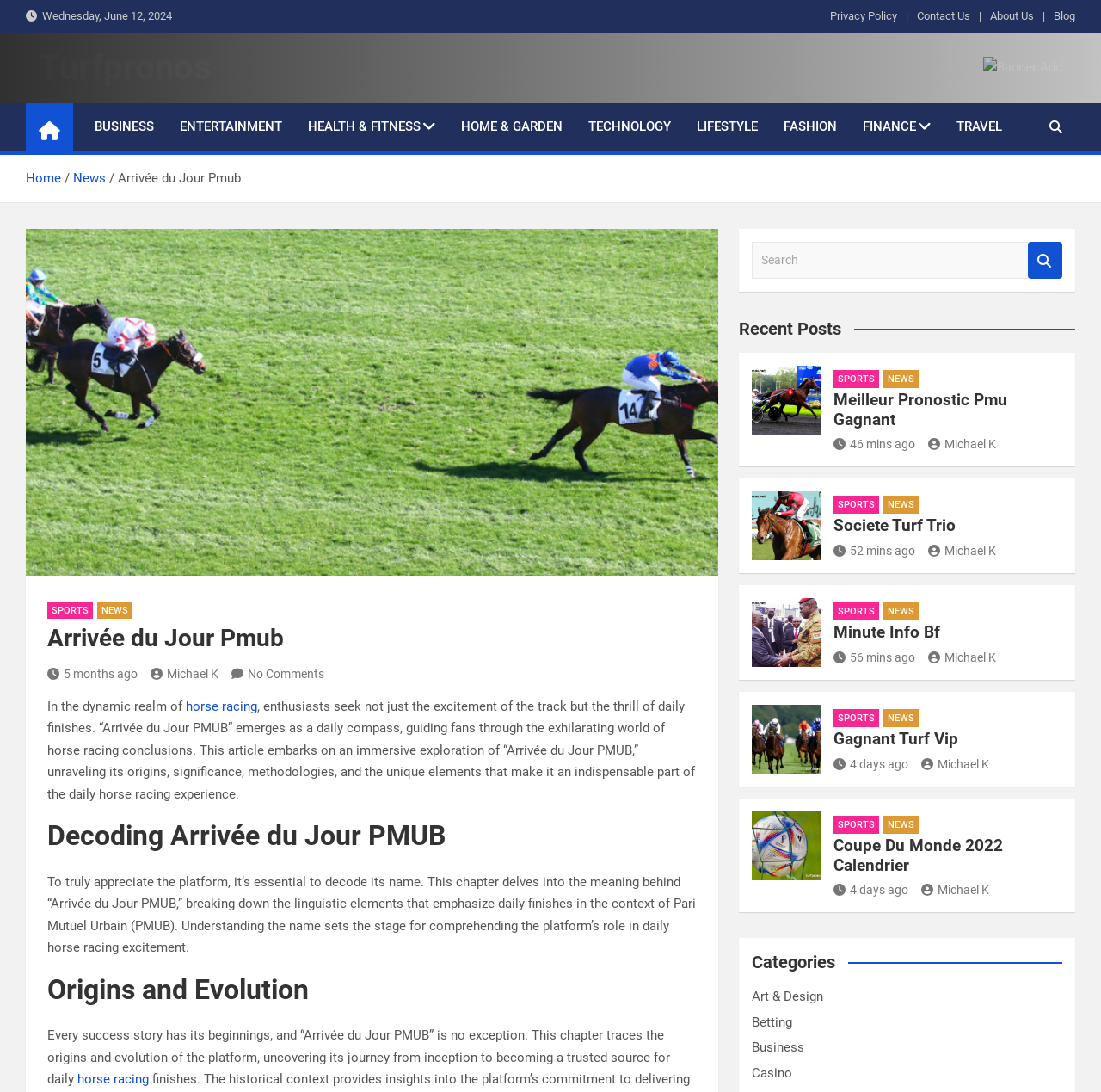Predict the bounding box for the UI component with the following description: "Coupe Du Monde 2022 Calendrier".

[0.757, 0.765, 0.911, 0.801]